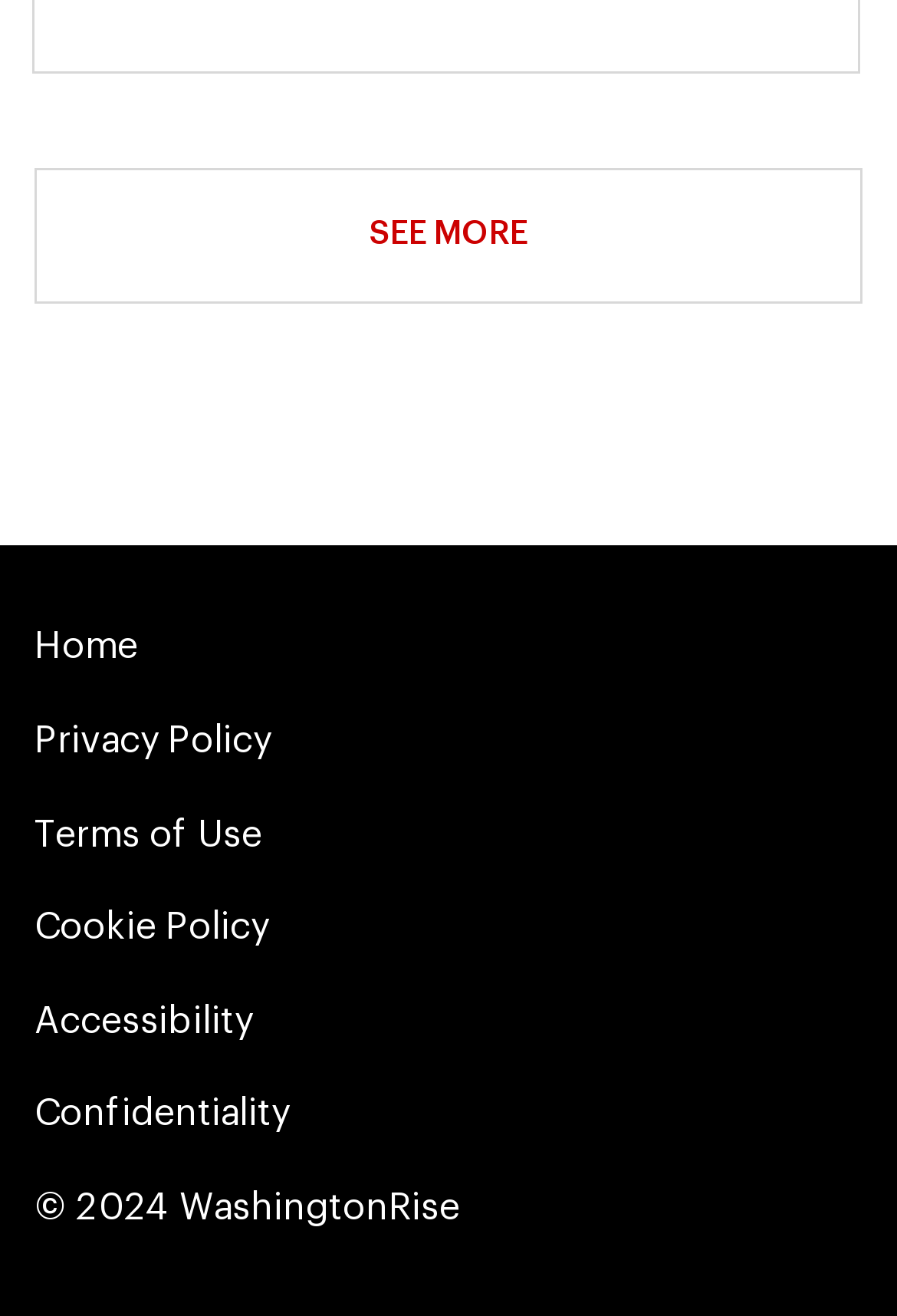What is the last link in the footer section?
Answer the question with just one word or phrase using the image.

Confidentiality